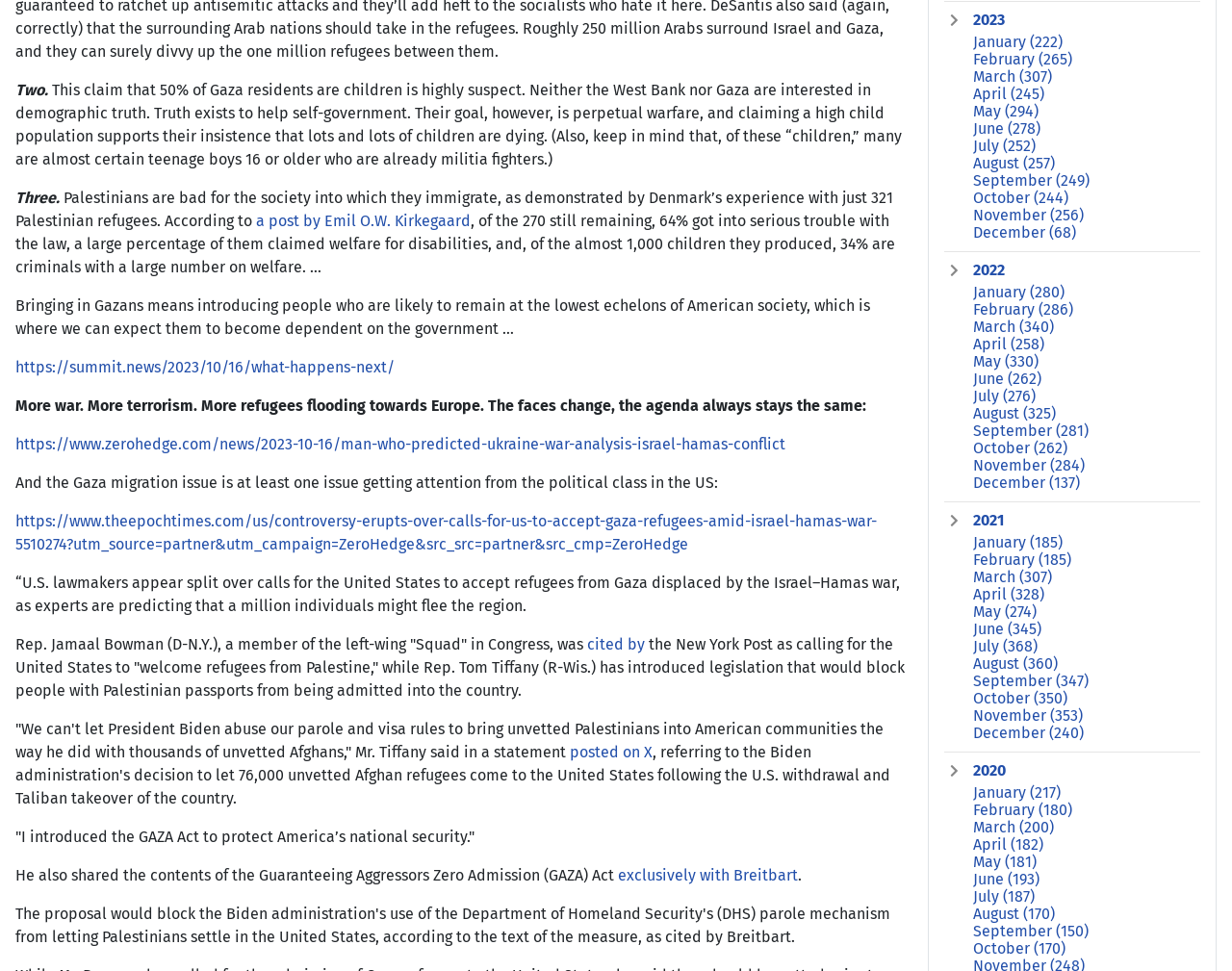Bounding box coordinates are given in the format (top-left x, top-left y, bottom-right x, bottom-right y). All values should be floating point numbers between 0 and 1. Provide the bounding box coordinate for the UI element described as: October (262)

[0.79, 0.453, 0.866, 0.471]